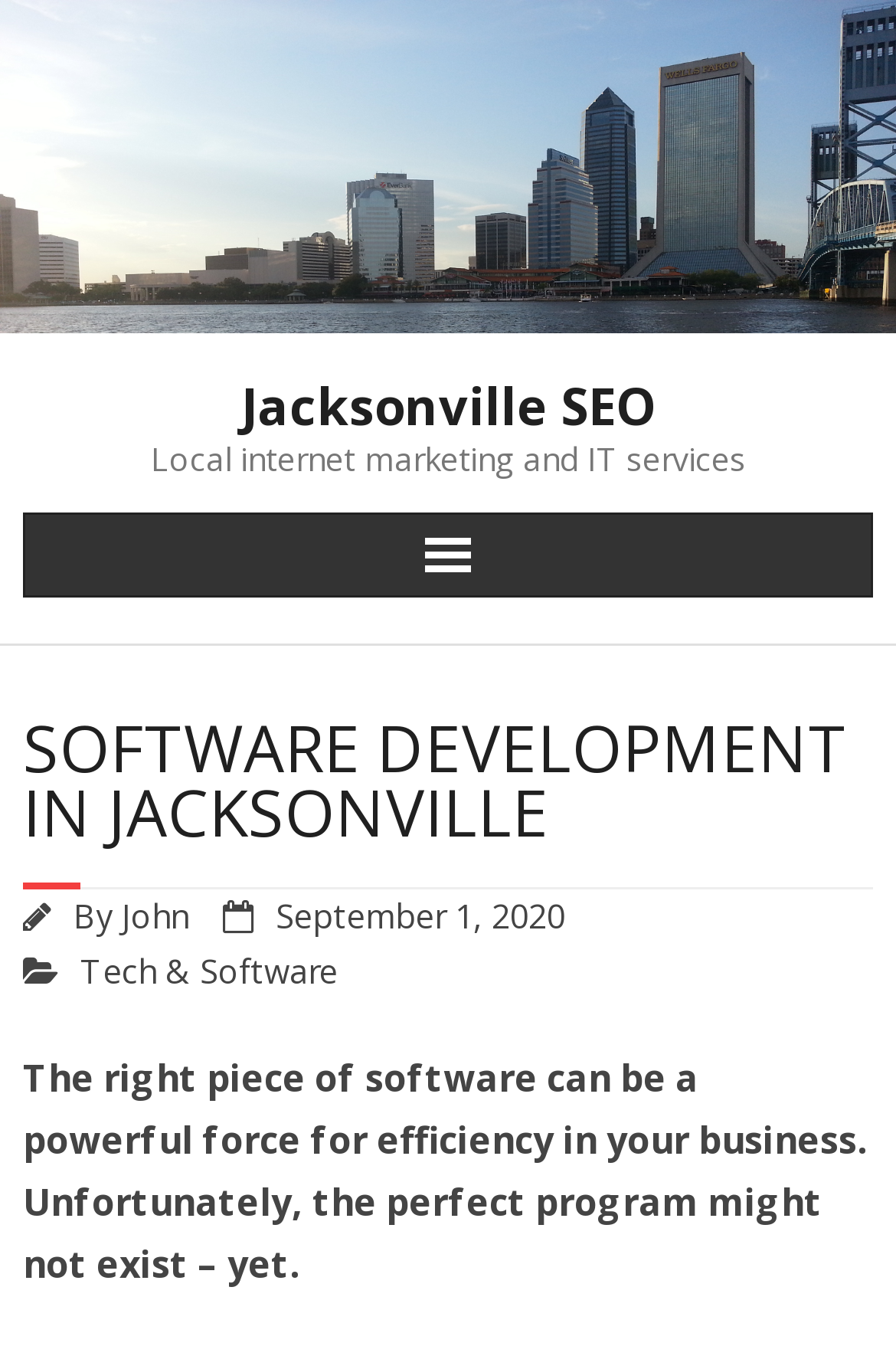What is the category of the article?
Could you answer the question with a detailed and thorough explanation?

I found a link element with the text 'Tech & Software' which is a part of a header element, indicating that it is the category of the article.